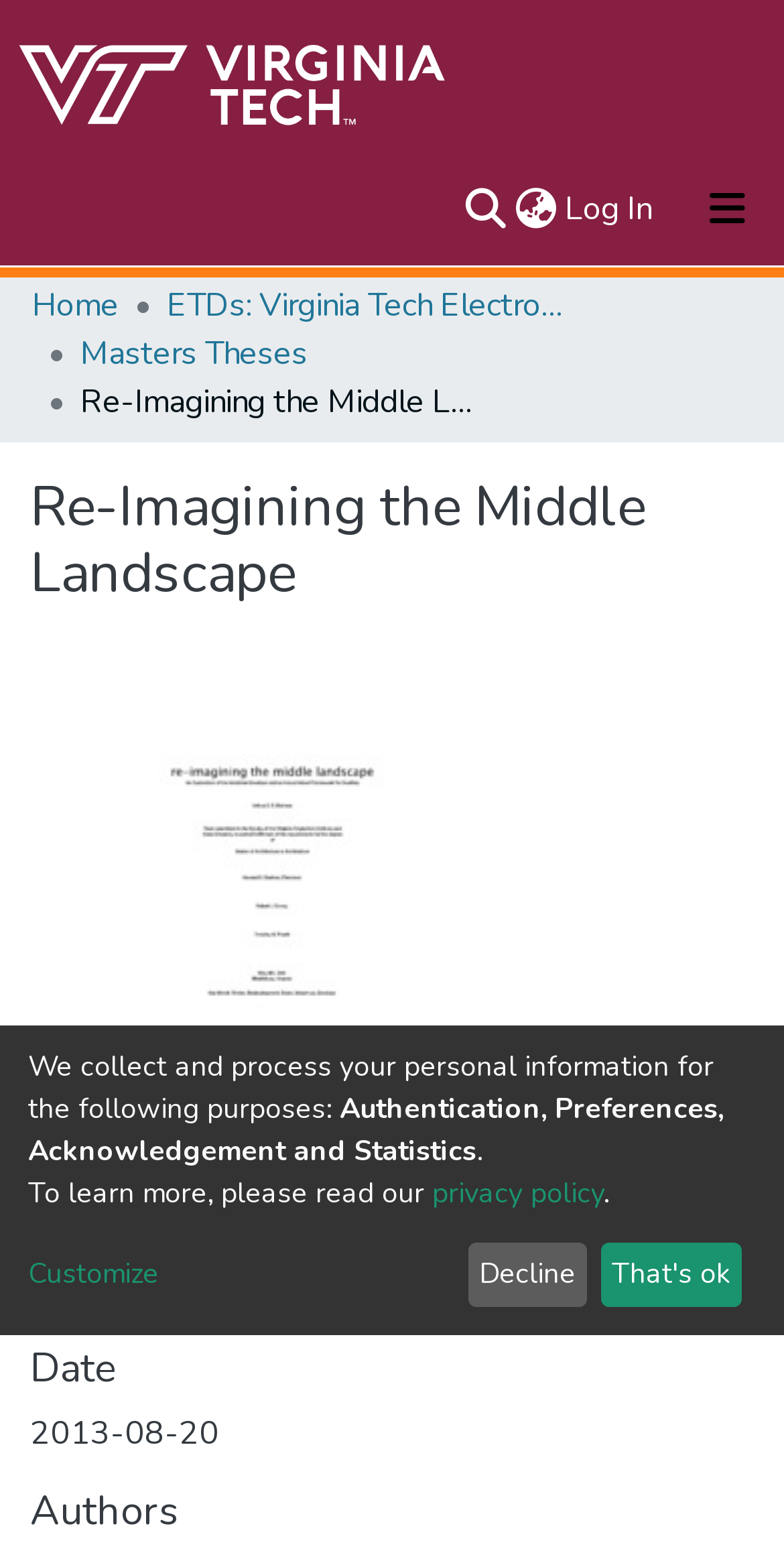Please specify the bounding box coordinates of the area that should be clicked to accomplish the following instruction: "View about page". The coordinates should consist of four float numbers between 0 and 1, i.e., [left, top, right, bottom].

[0.041, 0.172, 0.959, 0.223]